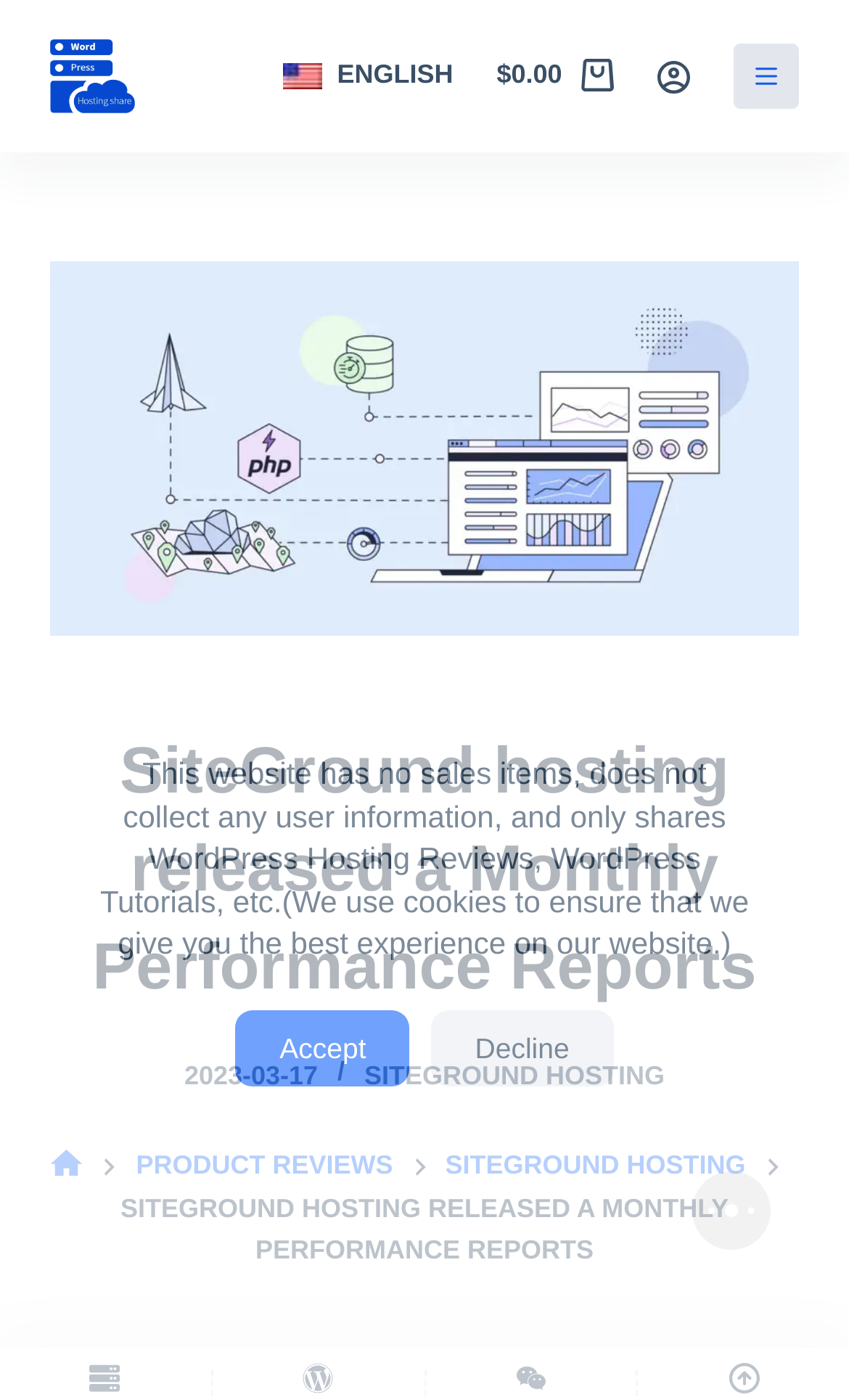Locate the bounding box coordinates of the area you need to click to fulfill this instruction: 'Click on BUKANSLOT'. The coordinates must be in the form of four float numbers ranging from 0 to 1: [left, top, right, bottom].

None